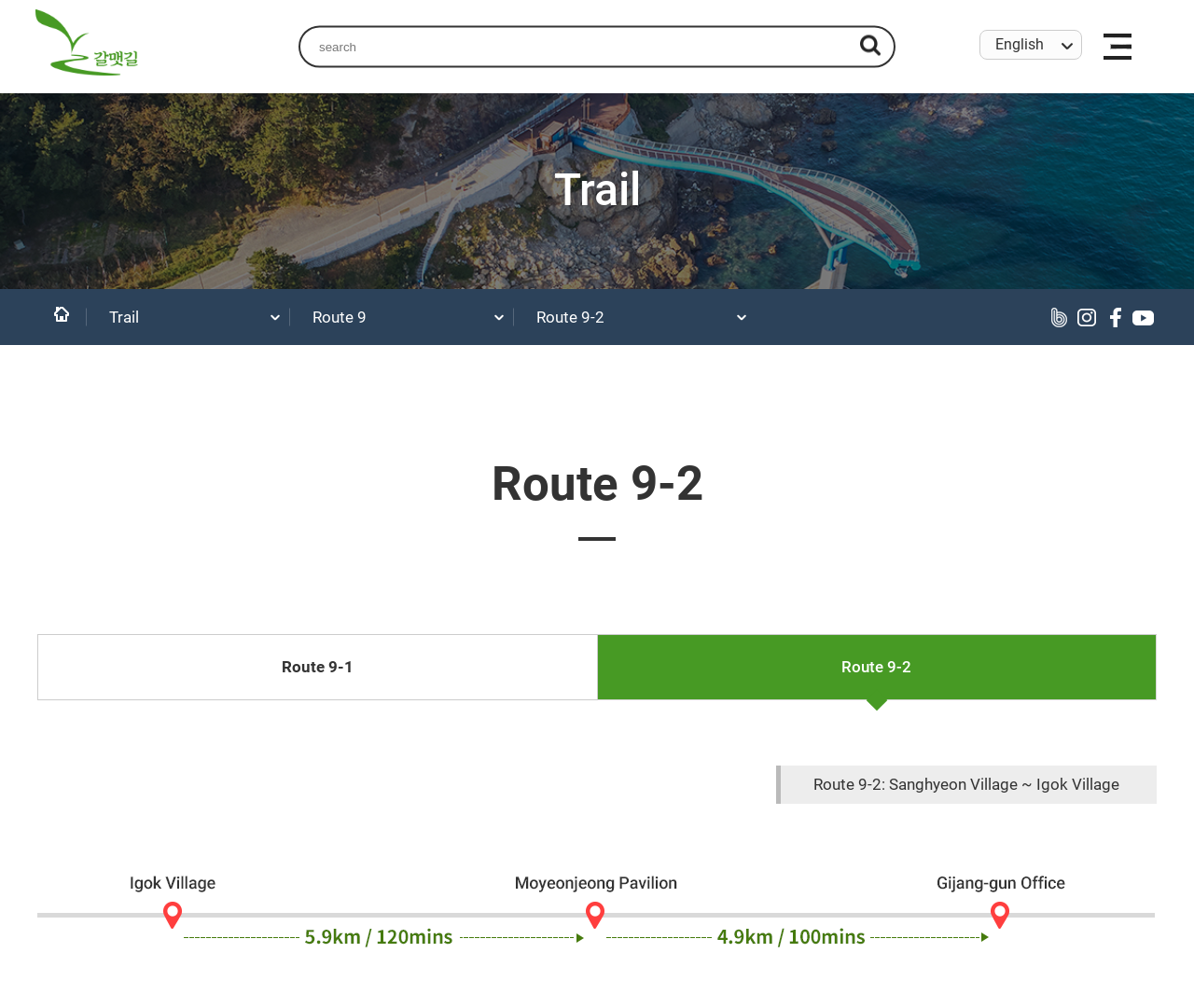Determine the bounding box coordinates of the region to click in order to accomplish the following instruction: "check Galmaetgil trail". Provide the coordinates as four float numbers between 0 and 1, specifically [left, top, right, bottom].

[0.03, 0.009, 0.116, 0.083]